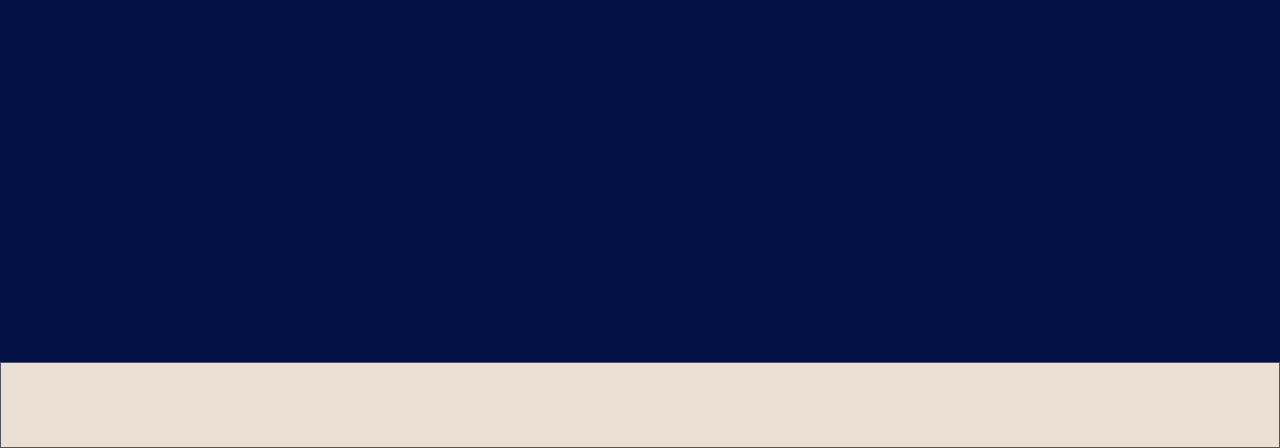How many service areas are listed?
Provide a detailed answer to the question, using the image to inform your response.

The service areas are listed in the 'SERVICE AREAS' section, which includes 20 links to different locations, including Beavercreek, Bellbrook, Centerville, and others.